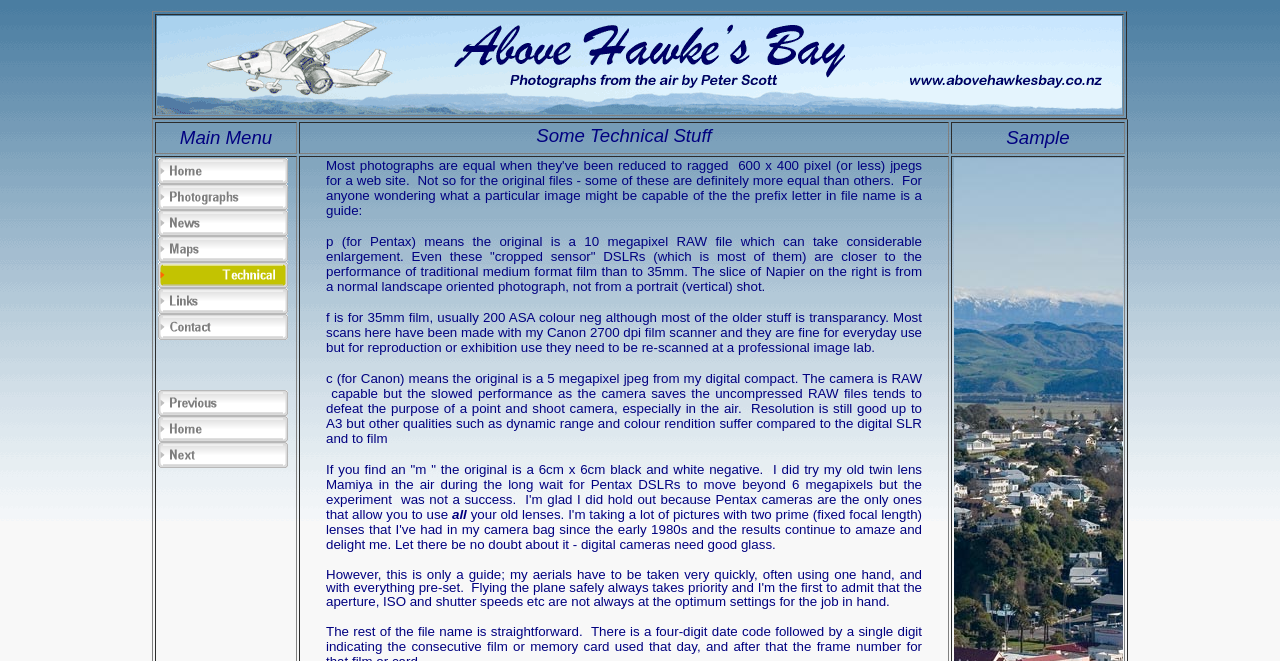Identify the bounding box coordinates of the element that should be clicked to fulfill this task: "Click on Home". The coordinates should be provided as four float numbers between 0 and 1, i.e., [left, top, right, bottom].

[0.123, 0.239, 0.226, 0.265]